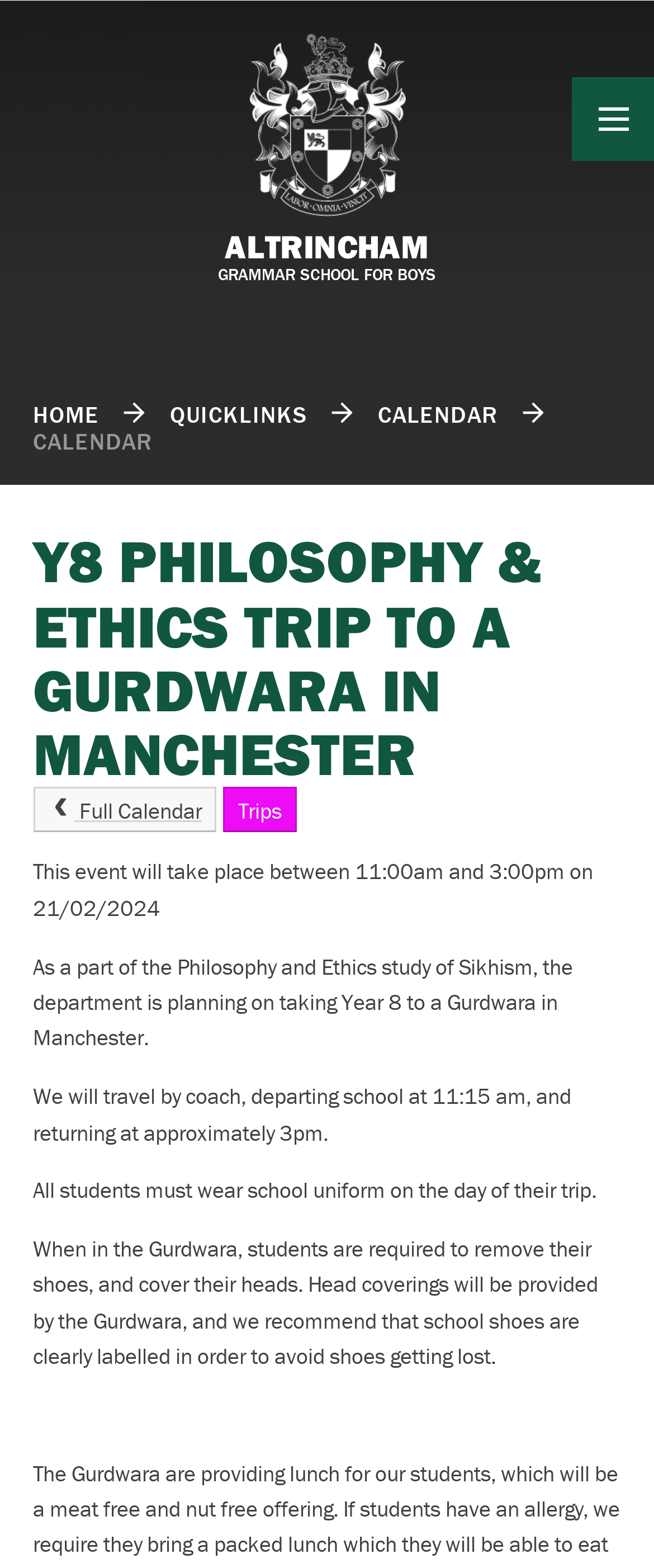Illustrate the webpage with a detailed description.

The webpage is about Altrincham Grammar School for Boys, specifically a trip to a Gurdwara in Manchester for Year 8 students studying Philosophy and Ethics. 

At the top left of the page, there is a link and an image, both representing the school's logo. Below the logo, there is a heading with the school's name. 

On the top right, there is a button to toggle the mobile menu. 

Below the school's logo, there are several links and images arranged horizontally, including "HOME", "QUICKLINKS", and "CALENDAR". 

The main content of the page is about the trip to the Gurdwara. There is a heading that describes the event, followed by a link to the full calendar. 

Below the heading, there are several paragraphs of text that provide details about the trip, including the date, time, and travel arrangements. The text also explains the dress code and rules for visiting the Gurdwara, such as removing shoes and covering heads.